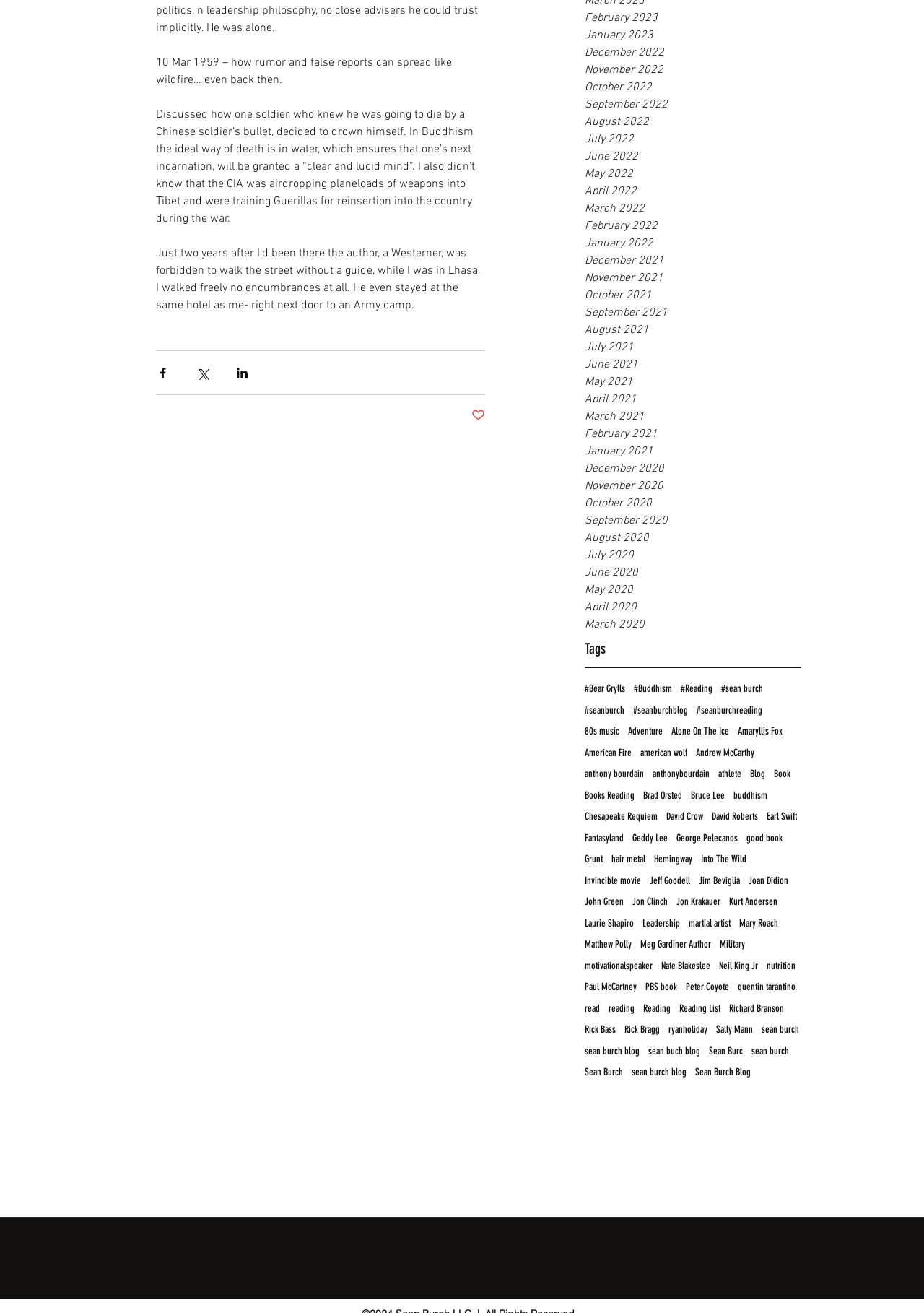What is the category of the tag '#Buddhism'?
Please respond to the question with as much detail as possible.

Based on the context of the webpage, I inferred that the tag '#Buddhism' is related to religion, as it is listed alongside other tags that appear to be topics or themes.